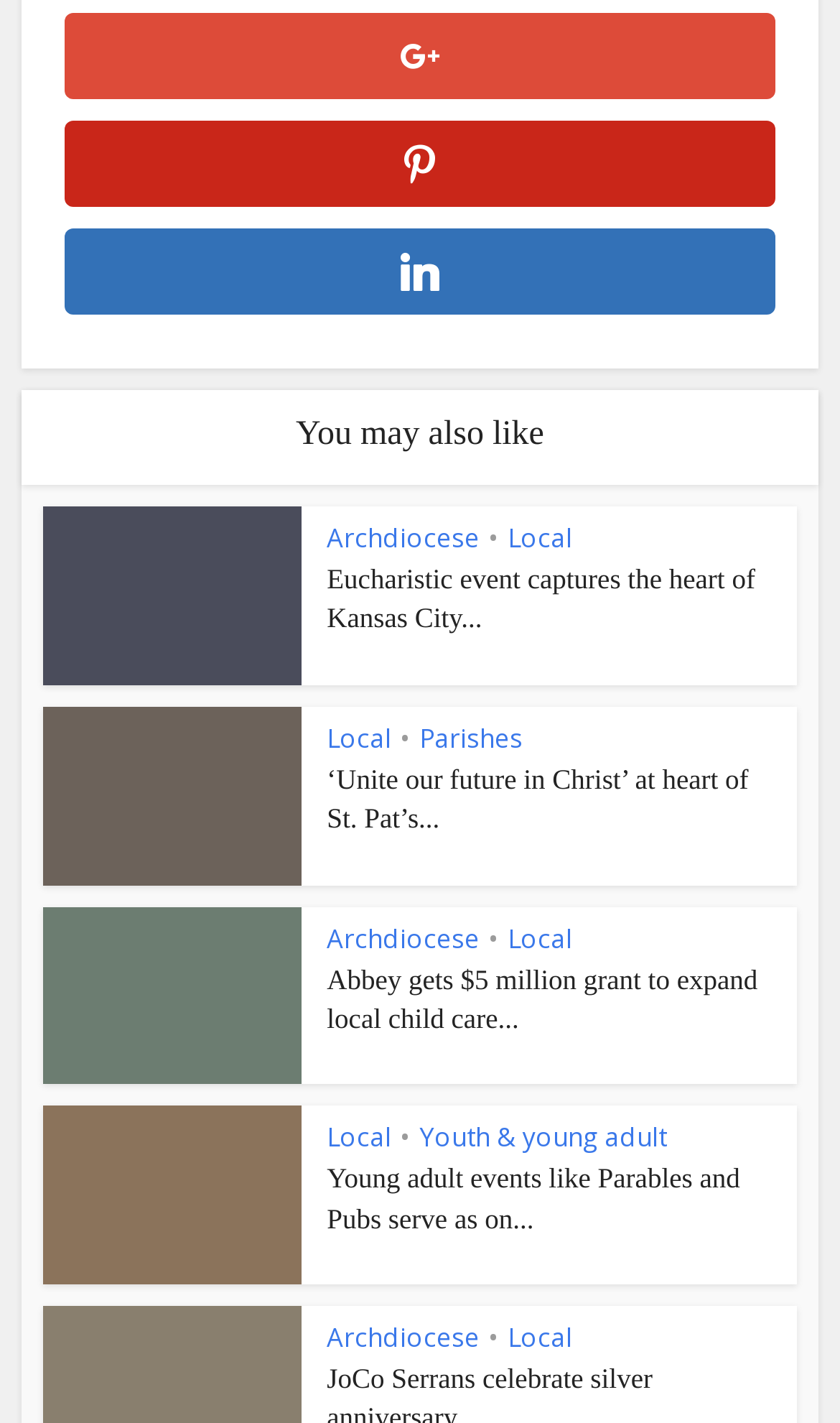How many headings are on this webpage?
Based on the screenshot, provide your answer in one word or phrase.

5